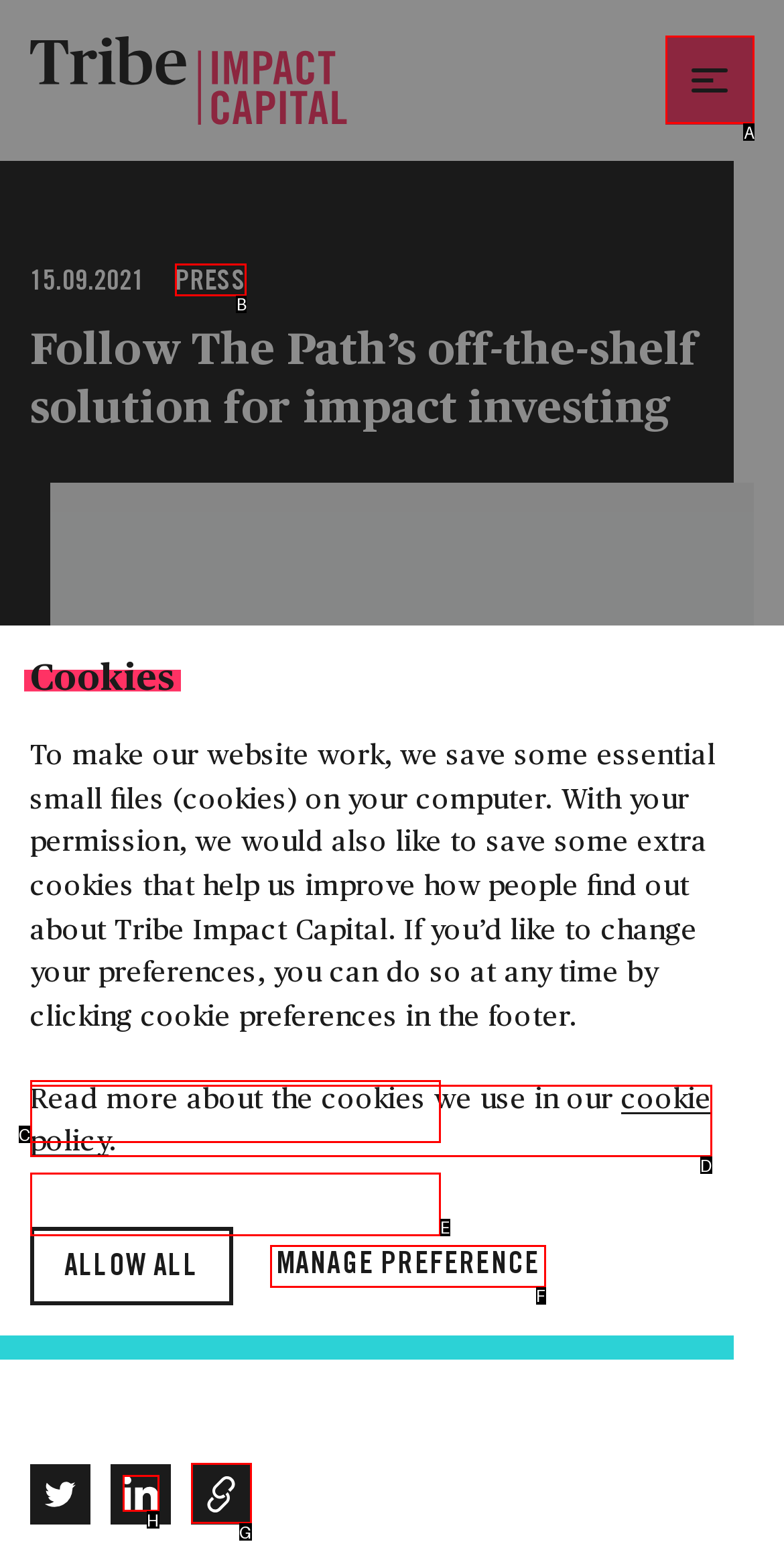Determine which HTML element I should select to execute the task: Click the main menu button
Reply with the corresponding option's letter from the given choices directly.

A